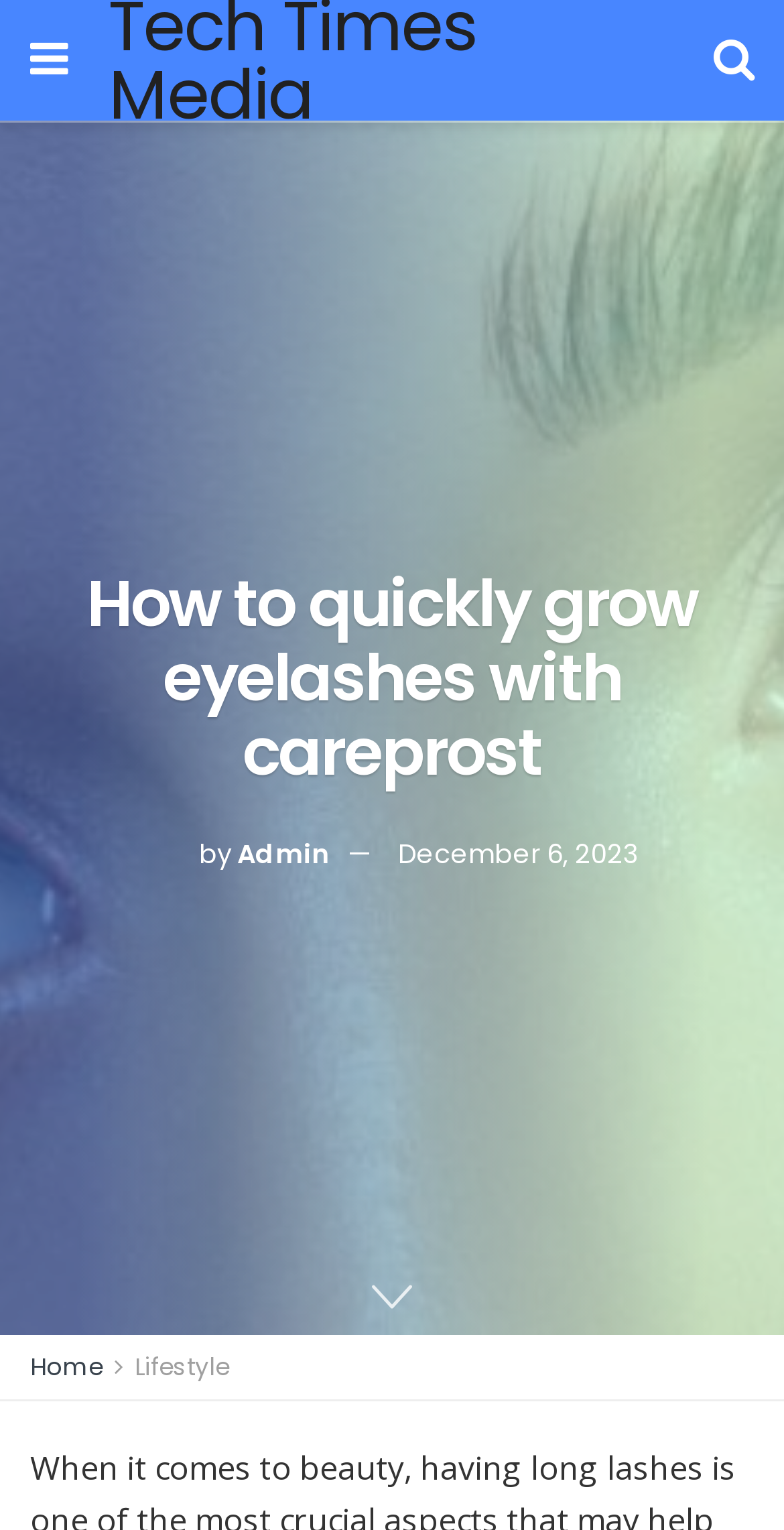For the given element description December 6, 2023, determine the bounding box coordinates of the UI element. The coordinates should follow the format (top-left x, top-left y, bottom-right x, bottom-right y) and be within the range of 0 to 1.

[0.508, 0.545, 0.815, 0.57]